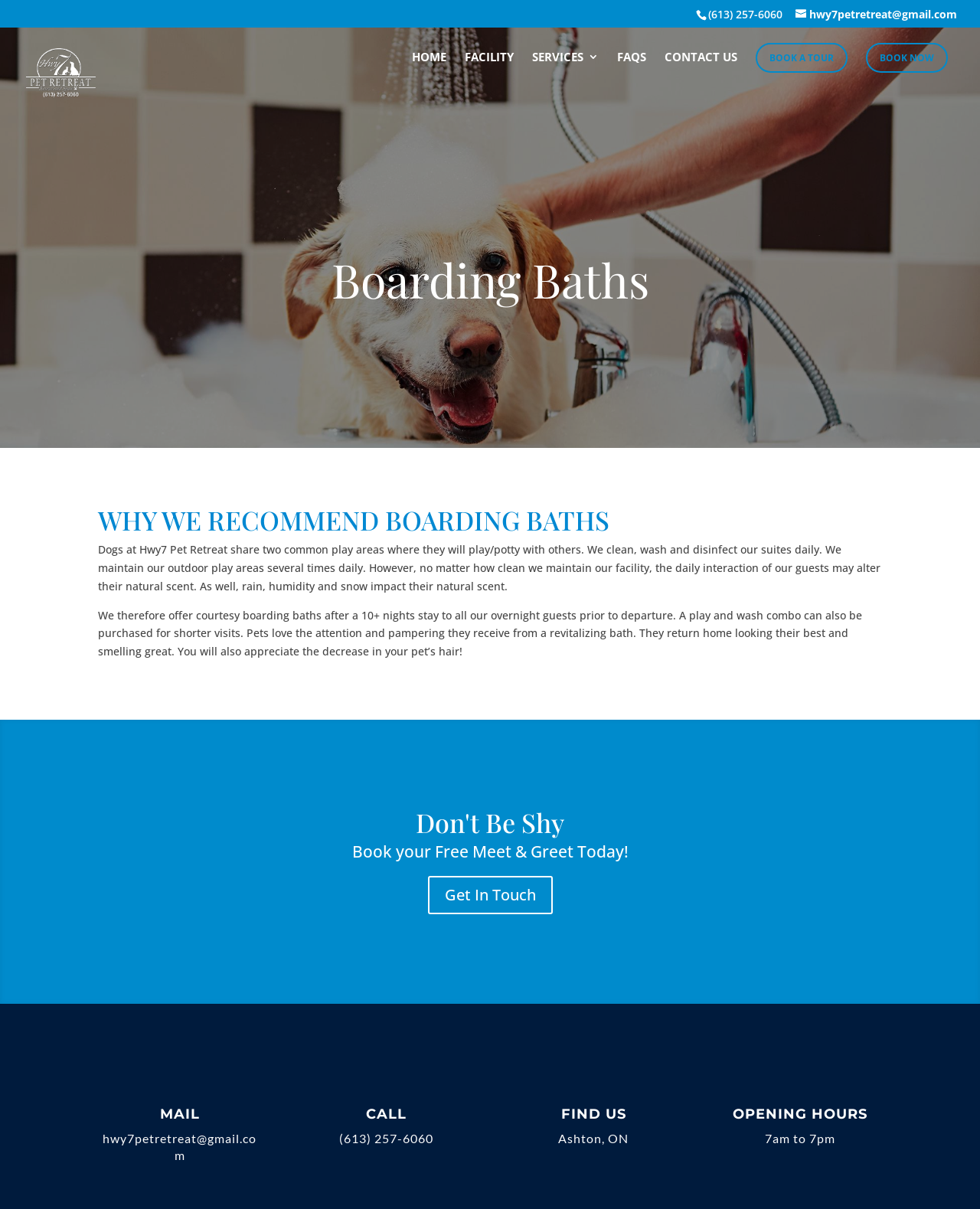Please analyze the image and give a detailed answer to the question:
What are the opening hours of Hwy 7 Pet Retreat?

I found the opening hours by looking at the contact information section of the webpage, where it is displayed as a static text element.